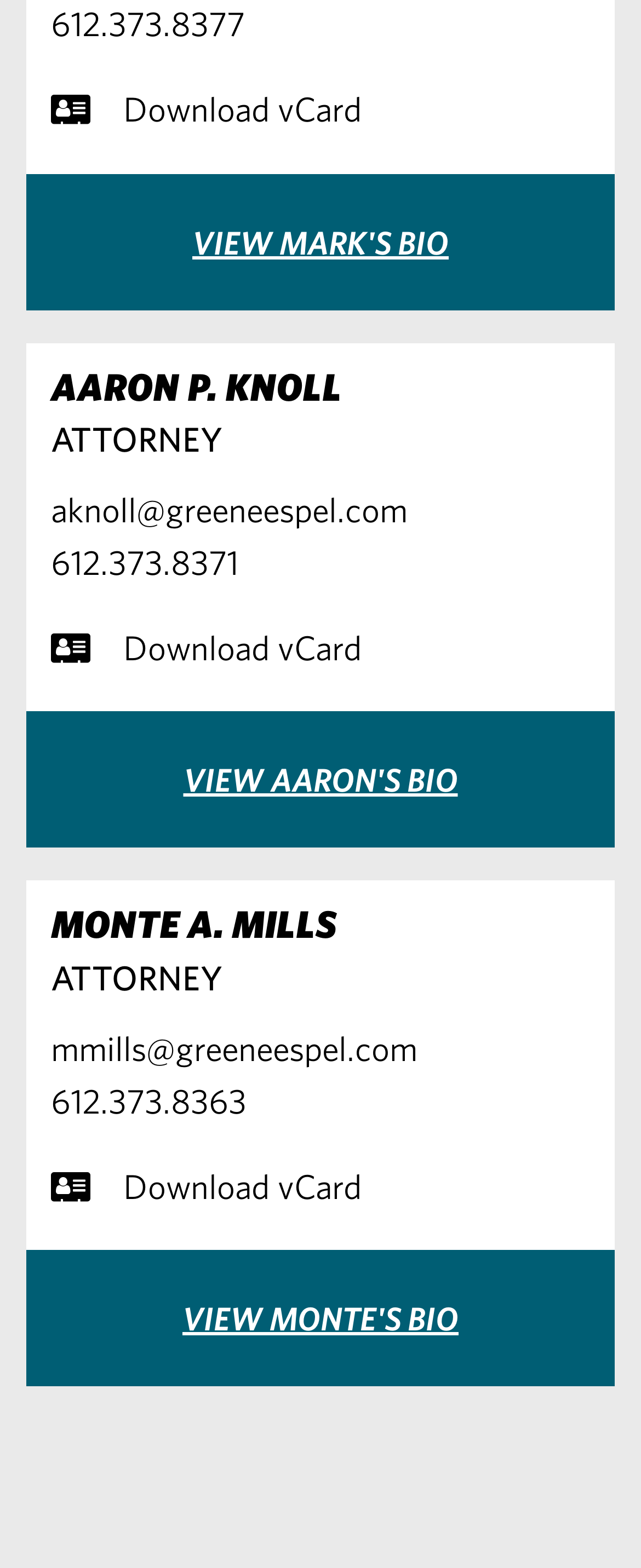Determine the bounding box coordinates of the clickable region to carry out the instruction: "View Mark's bio".

[0.041, 0.111, 0.959, 0.198]